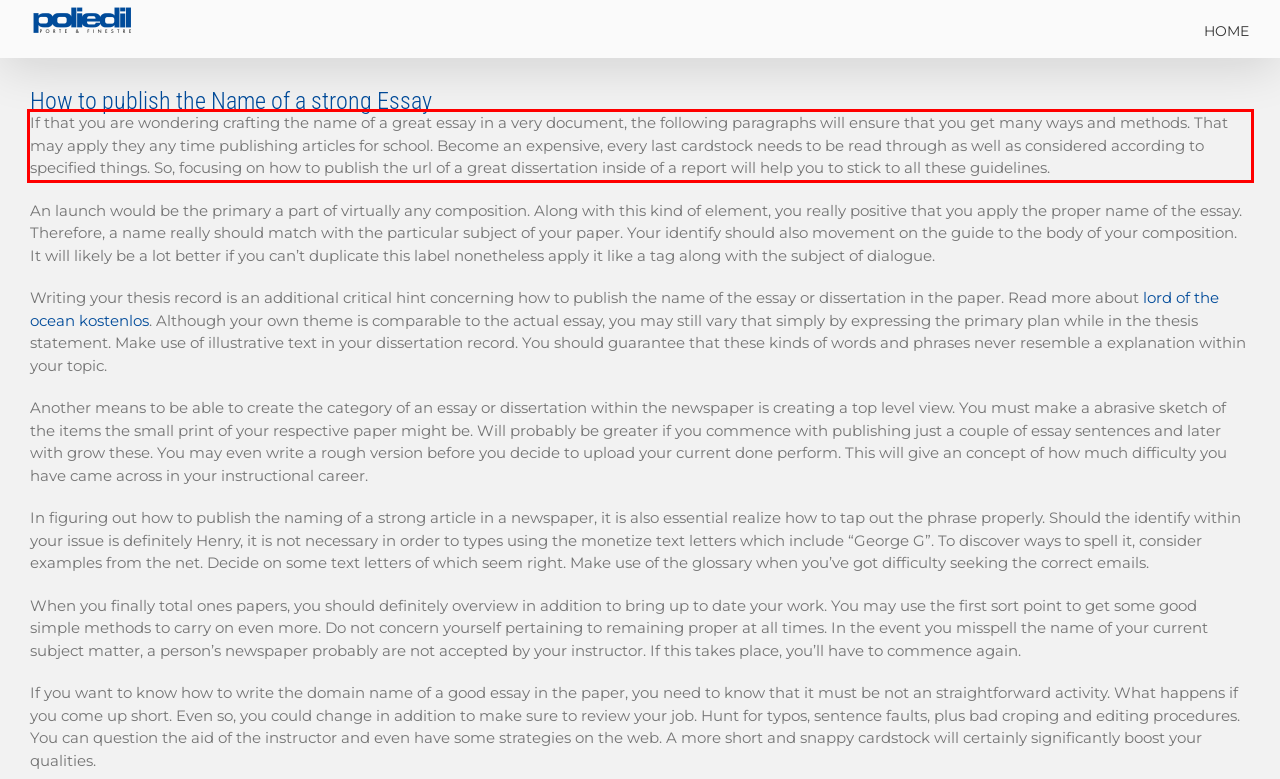Please perform OCR on the text within the red rectangle in the webpage screenshot and return the text content.

If that you are wondering crafting the name of a great essay in a very document, the following paragraphs will ensure that you get many ways and methods. That may apply they any time publishing articles for school. Become an expensive, every last cardstock needs to be read through as well as considered according to specified things. So, focusing on how to publish the url of a great dissertation inside of a report will help you to stick to all these guidelines.